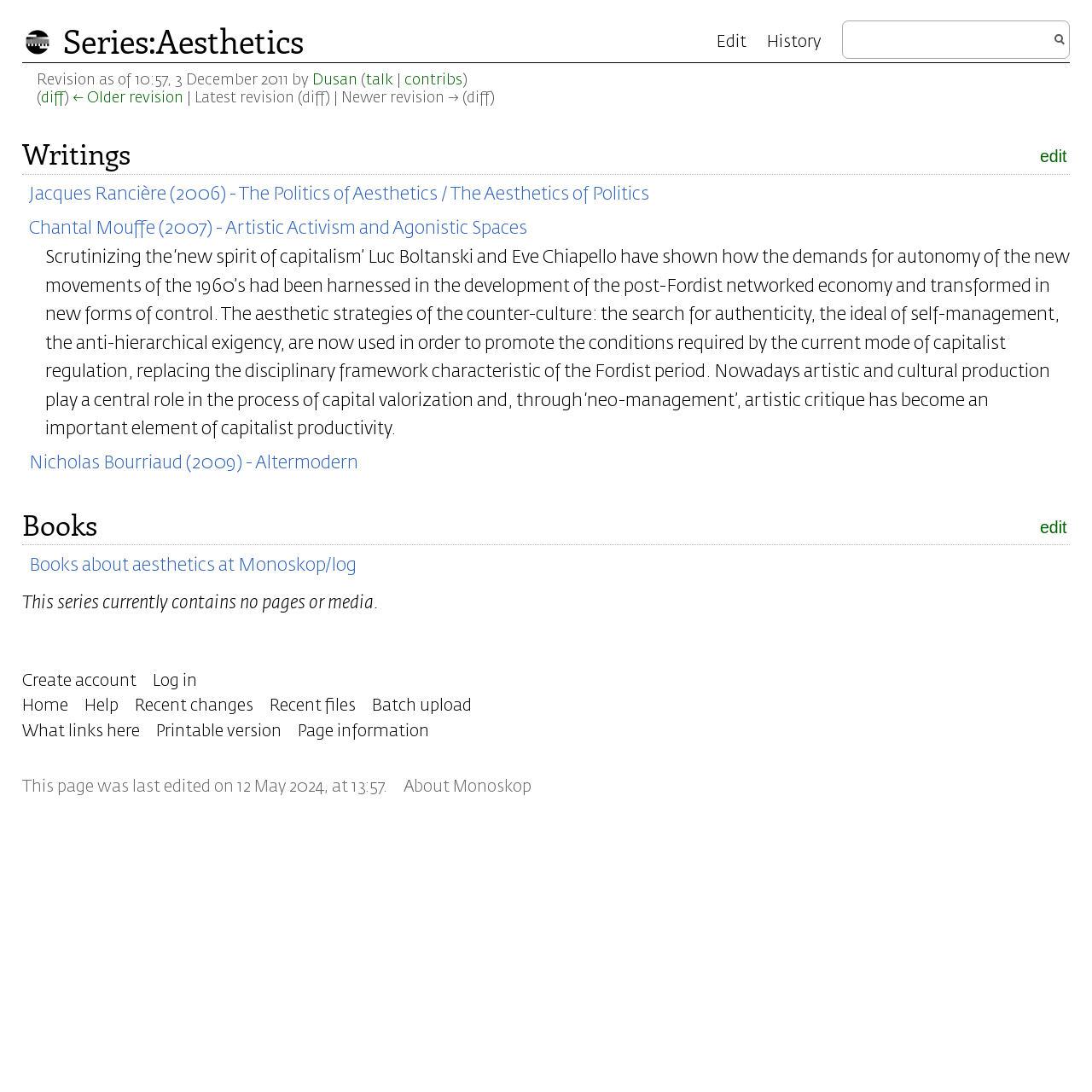Please identify the bounding box coordinates of where to click in order to follow the instruction: "Edit the writings section".

[0.952, 0.134, 0.977, 0.152]